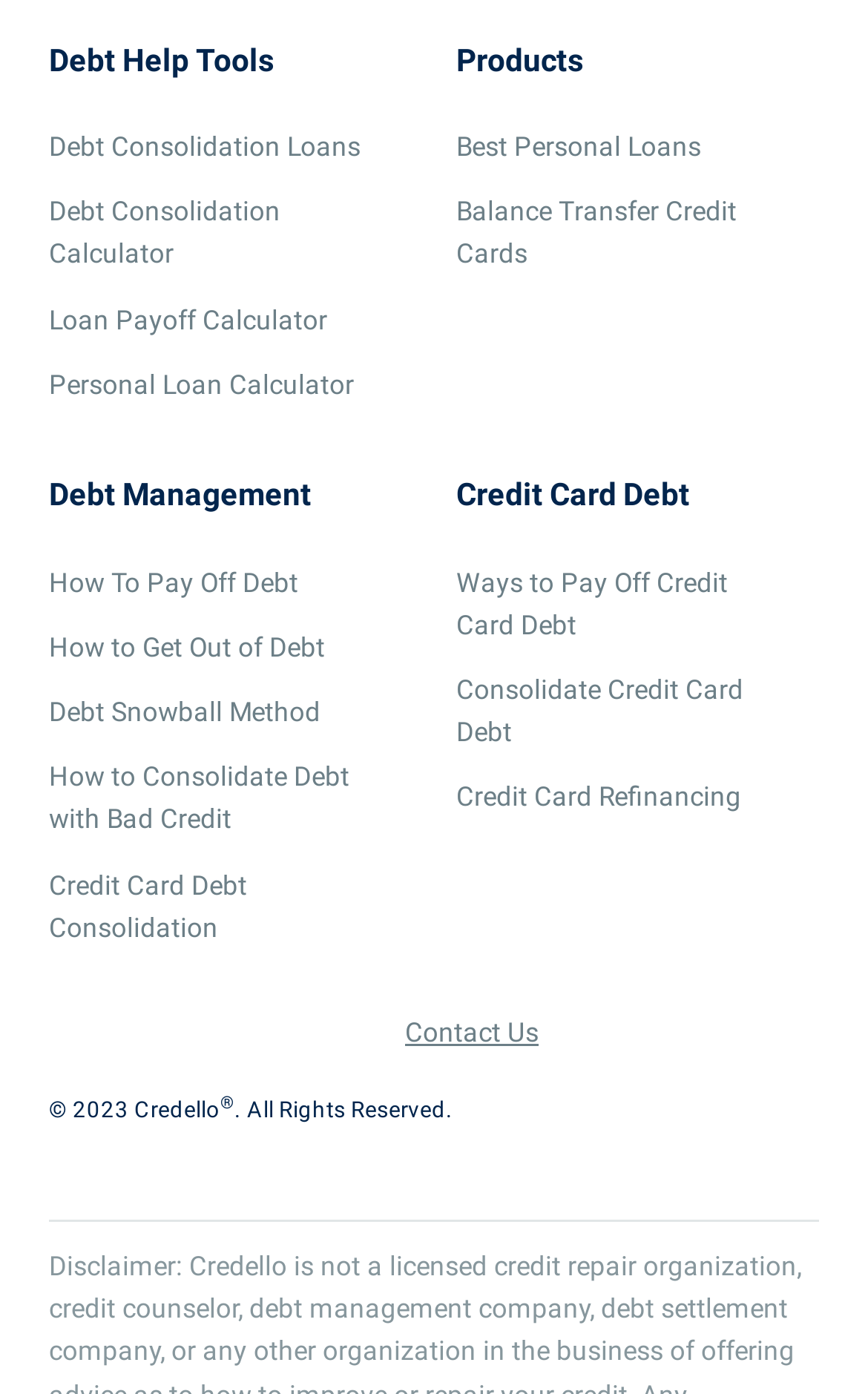Please identify the bounding box coordinates of the element I need to click to follow this instruction: "Click on Debt Consolidation Loans".

[0.056, 0.091, 0.441, 0.122]